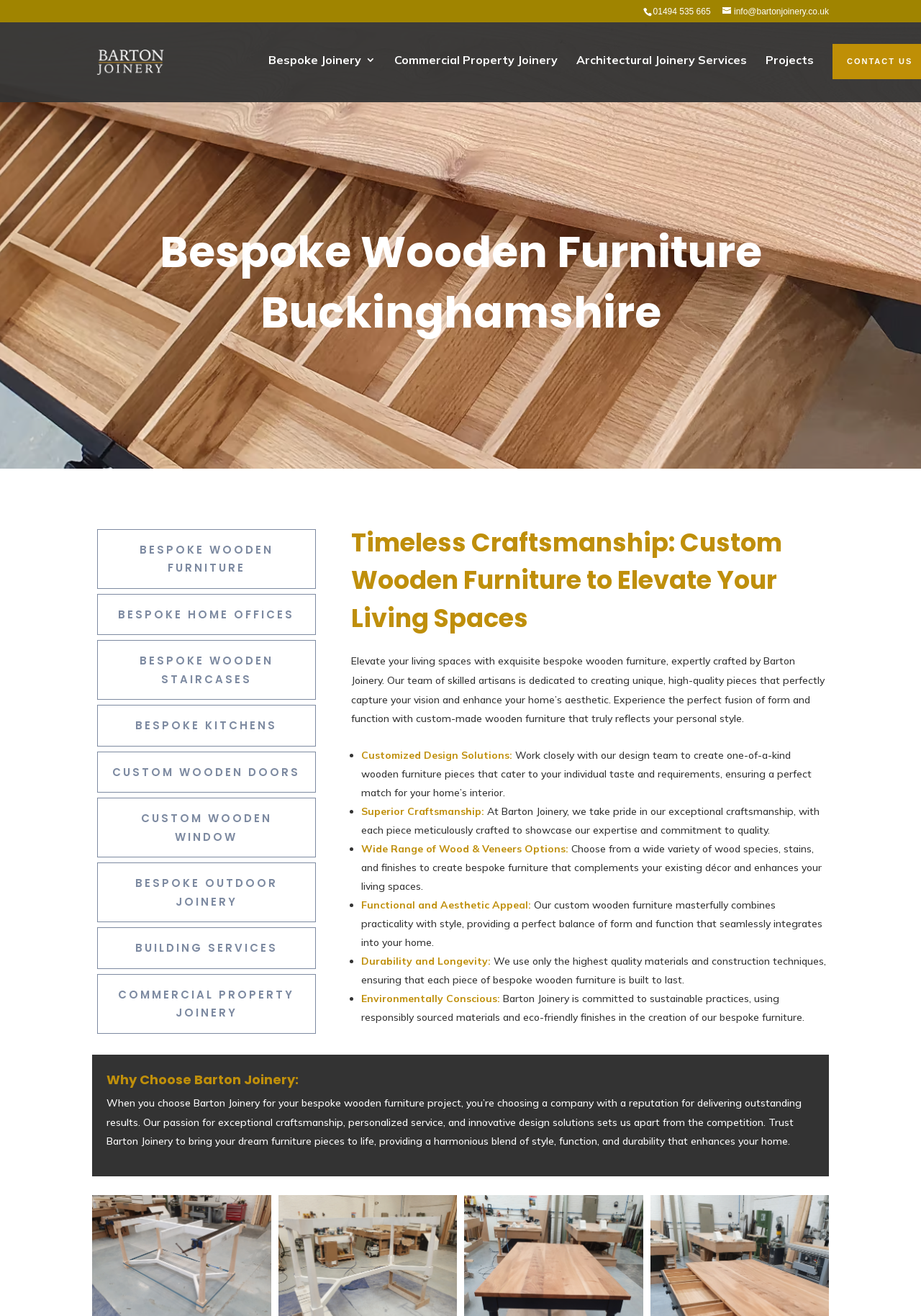Can you pinpoint the bounding box coordinates for the clickable element required for this instruction: "Send an email to Barton Joinery"? The coordinates should be four float numbers between 0 and 1, i.e., [left, top, right, bottom].

[0.784, 0.005, 0.9, 0.013]